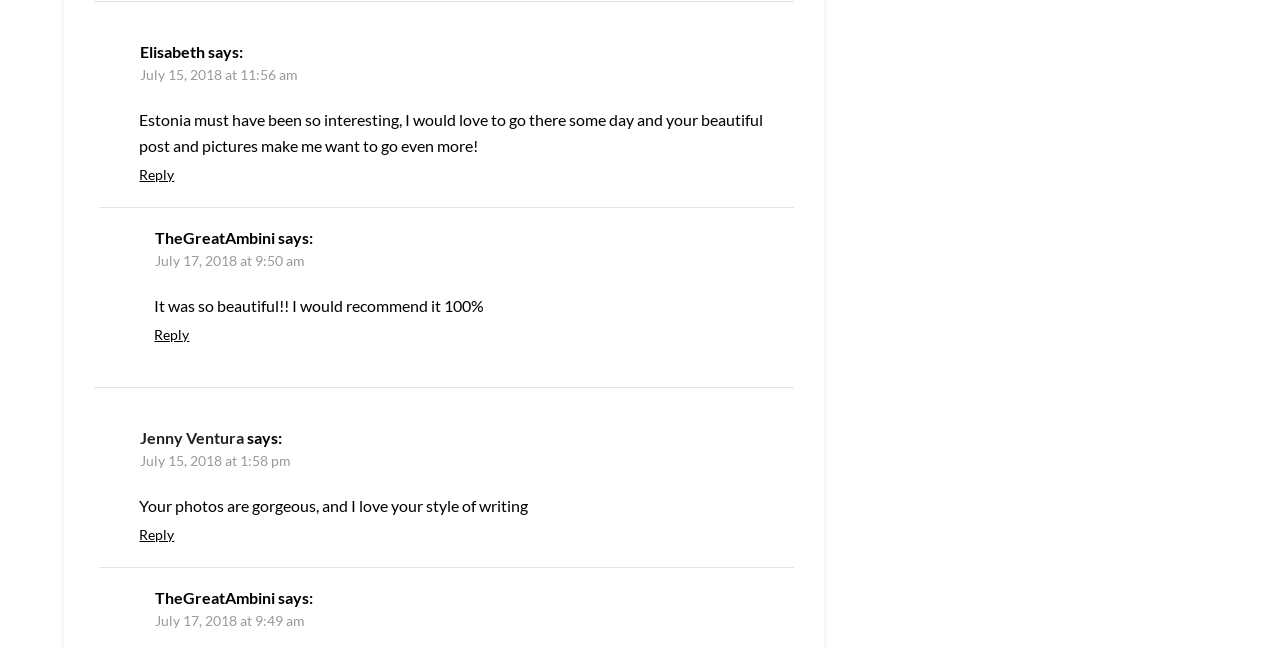Locate the bounding box coordinates of the clickable region to complete the following instruction: "Reply to Elisabeth."

[0.109, 0.257, 0.136, 0.283]